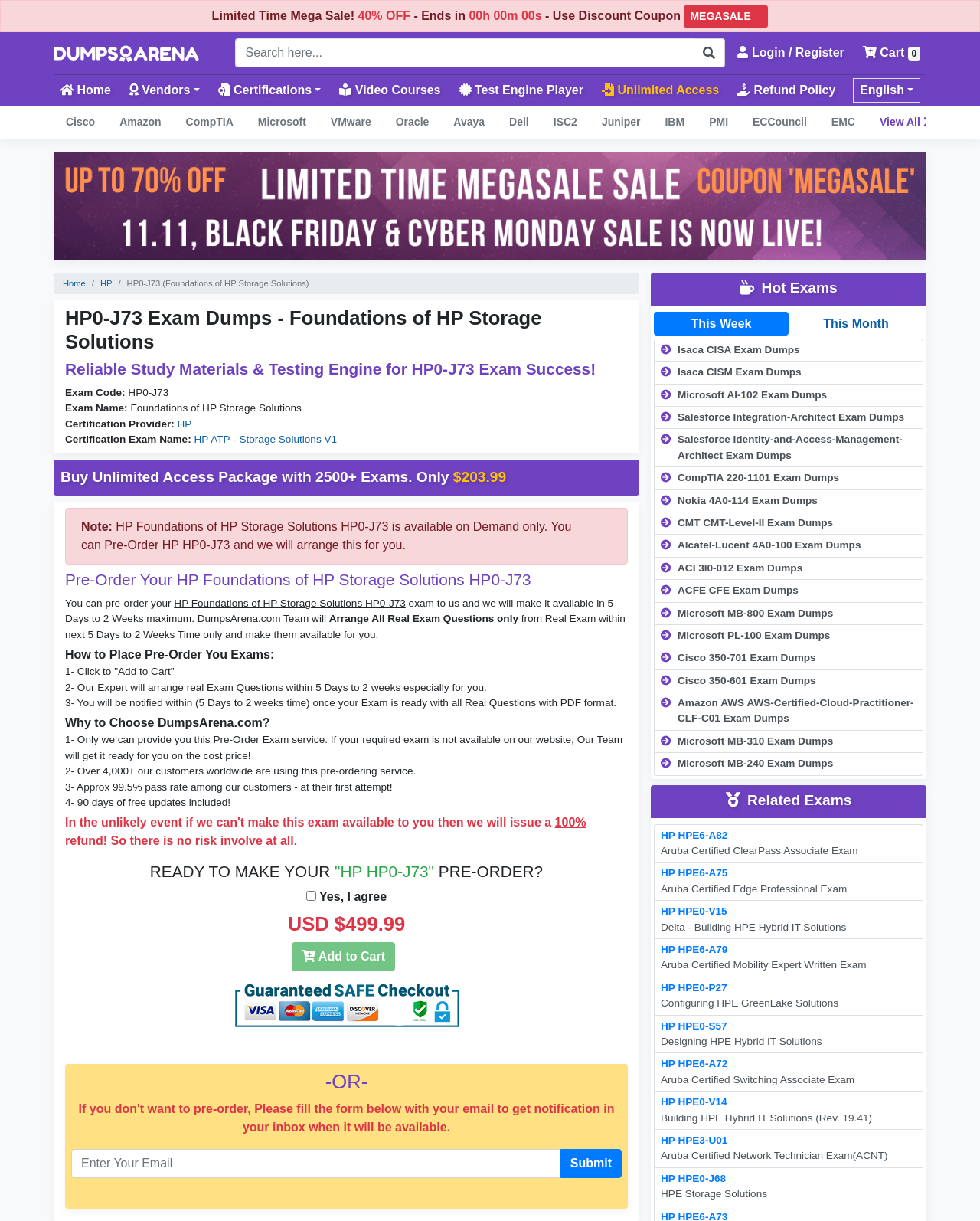Create an in-depth description of the webpage, covering main sections.

This webpage is about HP HP0-J73 study and practice exam dumps, providing accurate exam questions with a 100% success guarantee. At the top, there is a limited-time mega sale announcement with a 40% discount, and a countdown timer showing the remaining time. Below this, there is a search bar and a navigation menu with links to various certification providers, including Cisco, Amazon, and Microsoft.

The main content of the page is divided into sections. The first section displays the exam details, including the exam code, name, and certification provider. The second section has a heading "HP0-J73 Exam Dumps - Foundations of HP Storage Solutions" and a subheading "Reliable Study Materials & Testing Engine for HP0-J73 Exam Success!".

Below this, there is an alert box with a call-to-action to buy an unlimited access package with over 2500 exams. Following this, there is a note about the exam being available on demand only and the option to pre-order it. The pre-order process is explained in detail, including how to place an order, how the exam will be arranged, and what to expect.

The page also highlights the benefits of choosing DumpsArena.com, including a high pass rate, free updates, and a 100% refund policy. There is a call-to-action to make a pre-order, with a checkbox to agree to the terms and a button to add to cart. Finally, there is an image of a safe and secure checkout process at the bottom of the page.